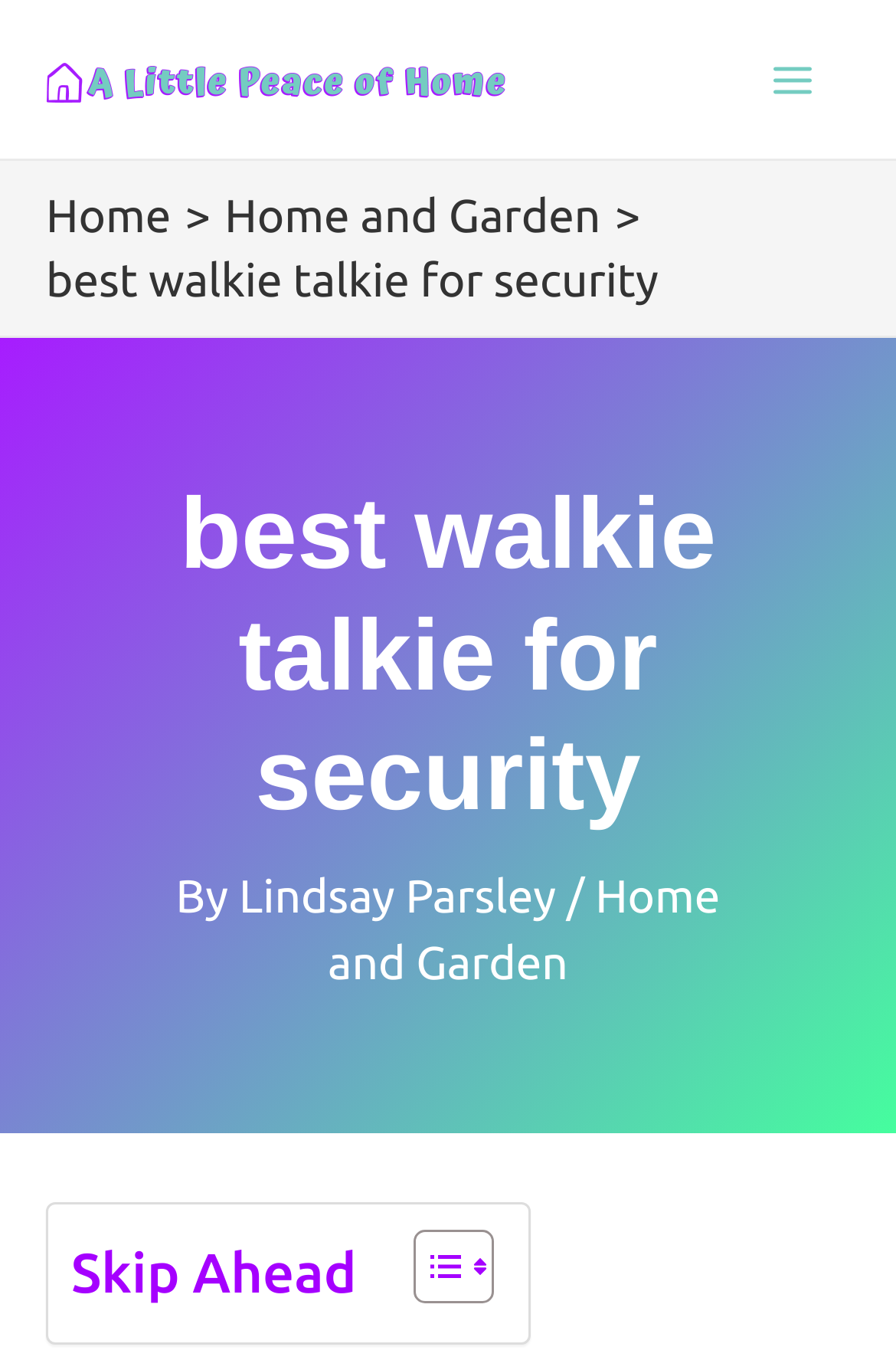What is the purpose of the 'Toggle Table of Content' button?
Look at the screenshot and respond with a single word or phrase.

To show or hide the table of content